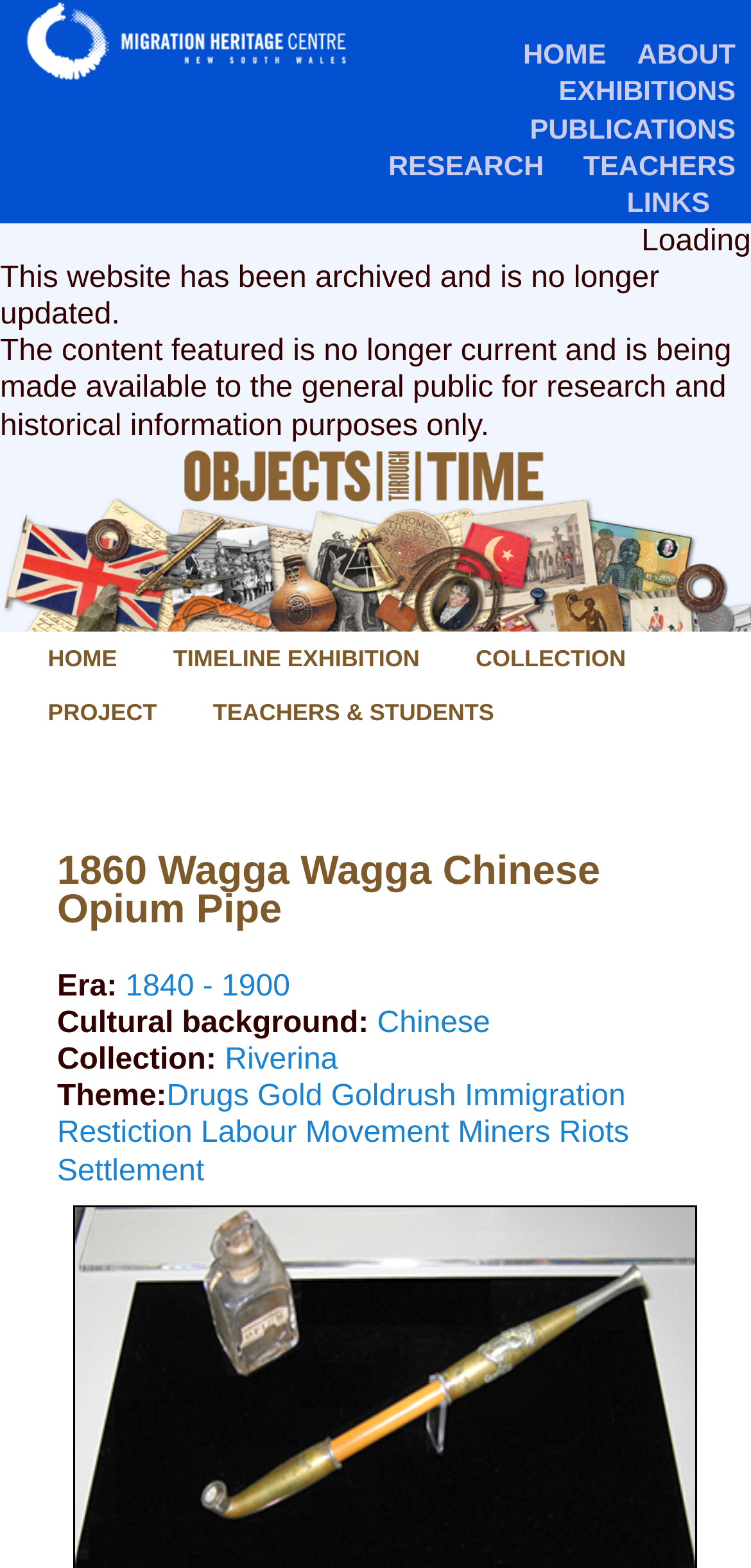Please extract the primary headline from the webpage.

This website has been archived and is no longer updated.